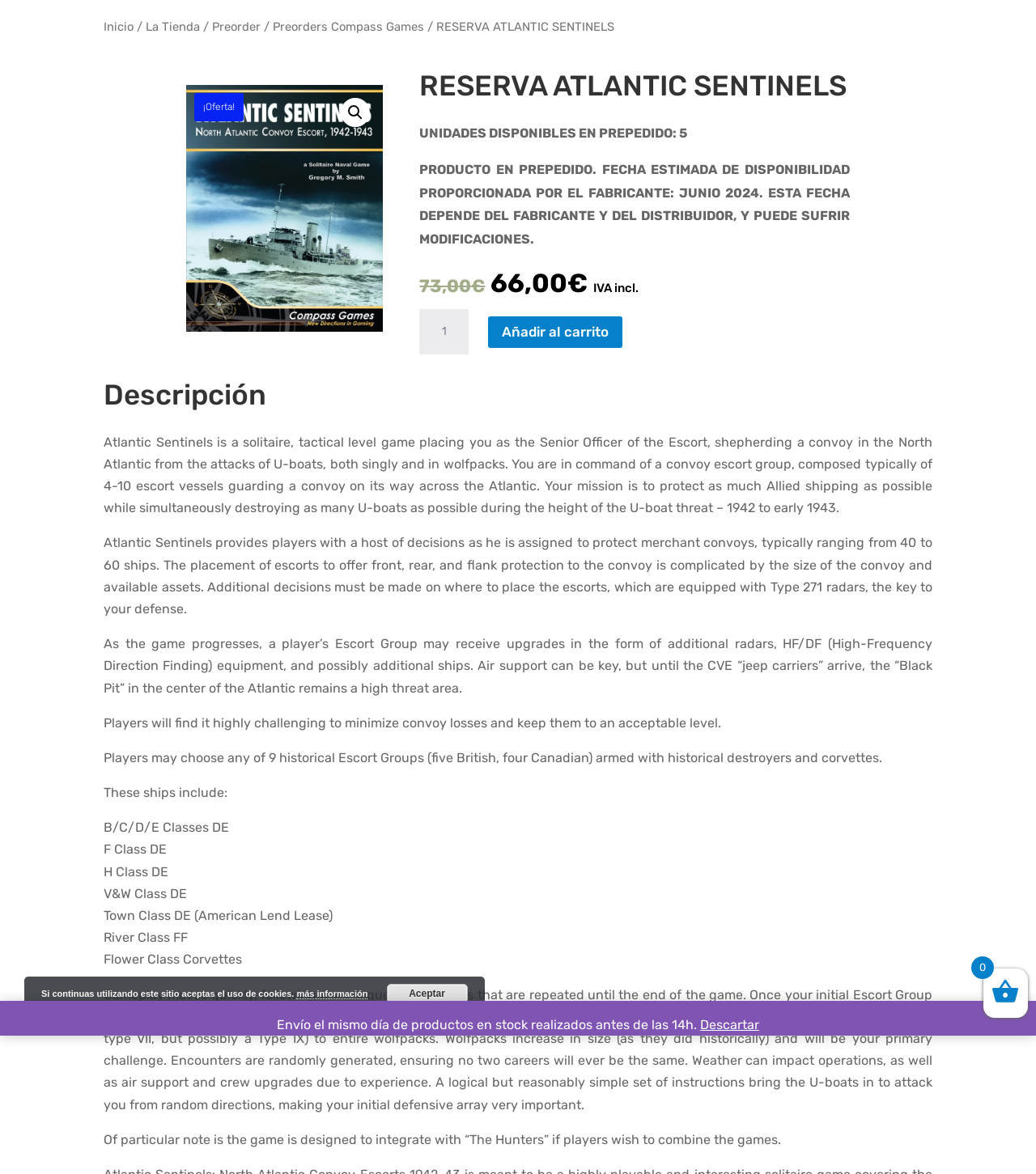Provide the bounding box coordinates of the HTML element this sentence describes: "Añadir al carrito".

[0.471, 0.269, 0.601, 0.296]